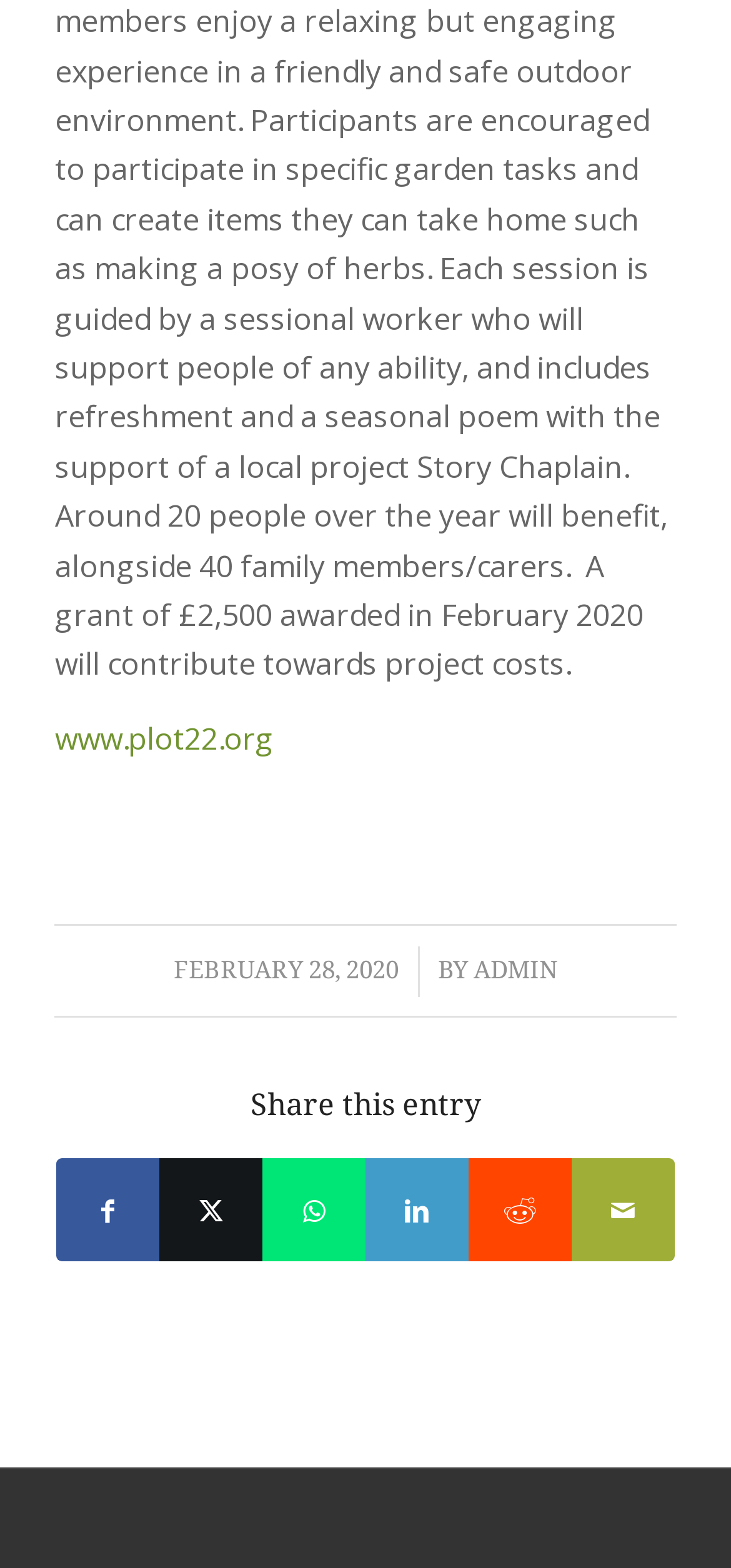Pinpoint the bounding box coordinates of the element you need to click to execute the following instruction: "Visit the plot22 website". The bounding box should be represented by four float numbers between 0 and 1, in the format [left, top, right, bottom].

[0.075, 0.458, 0.375, 0.484]